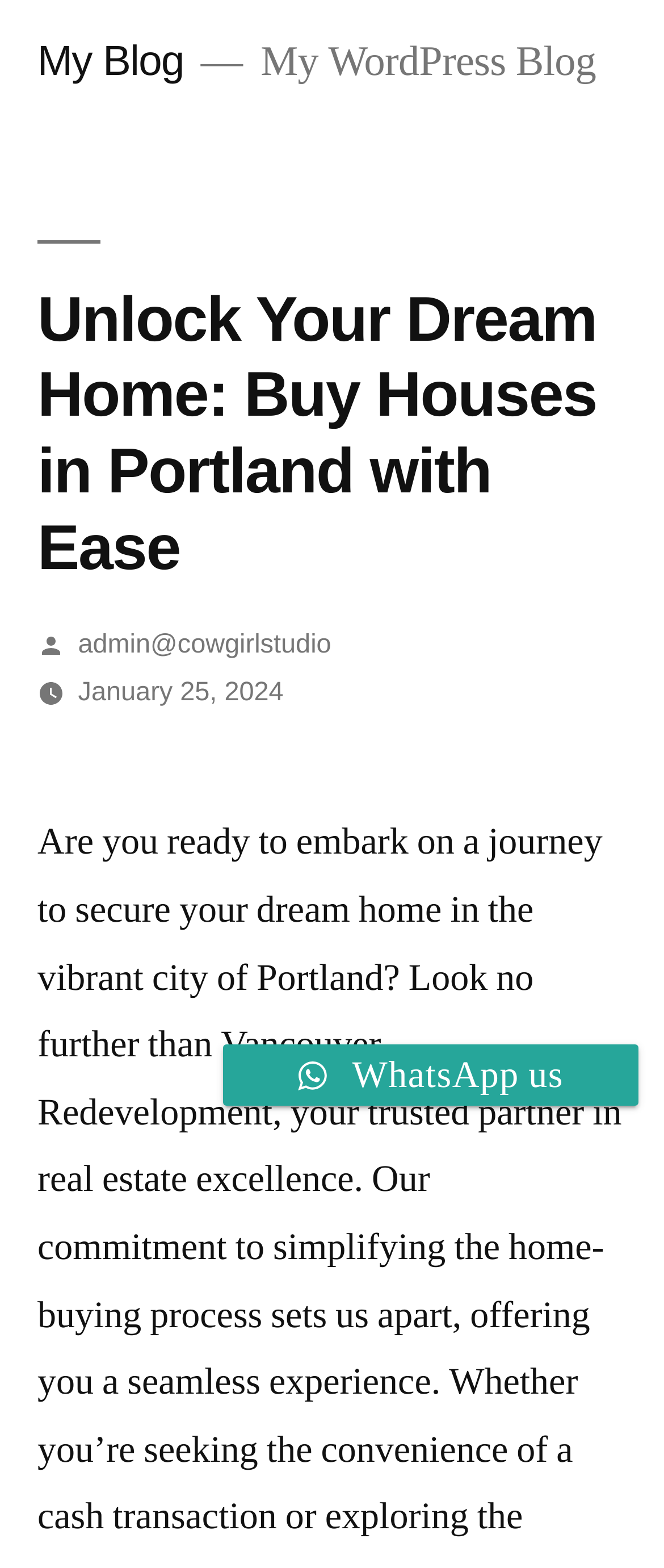Use a single word or phrase to answer the following:
What is the contact method provided on the webpage?

WhatsApp